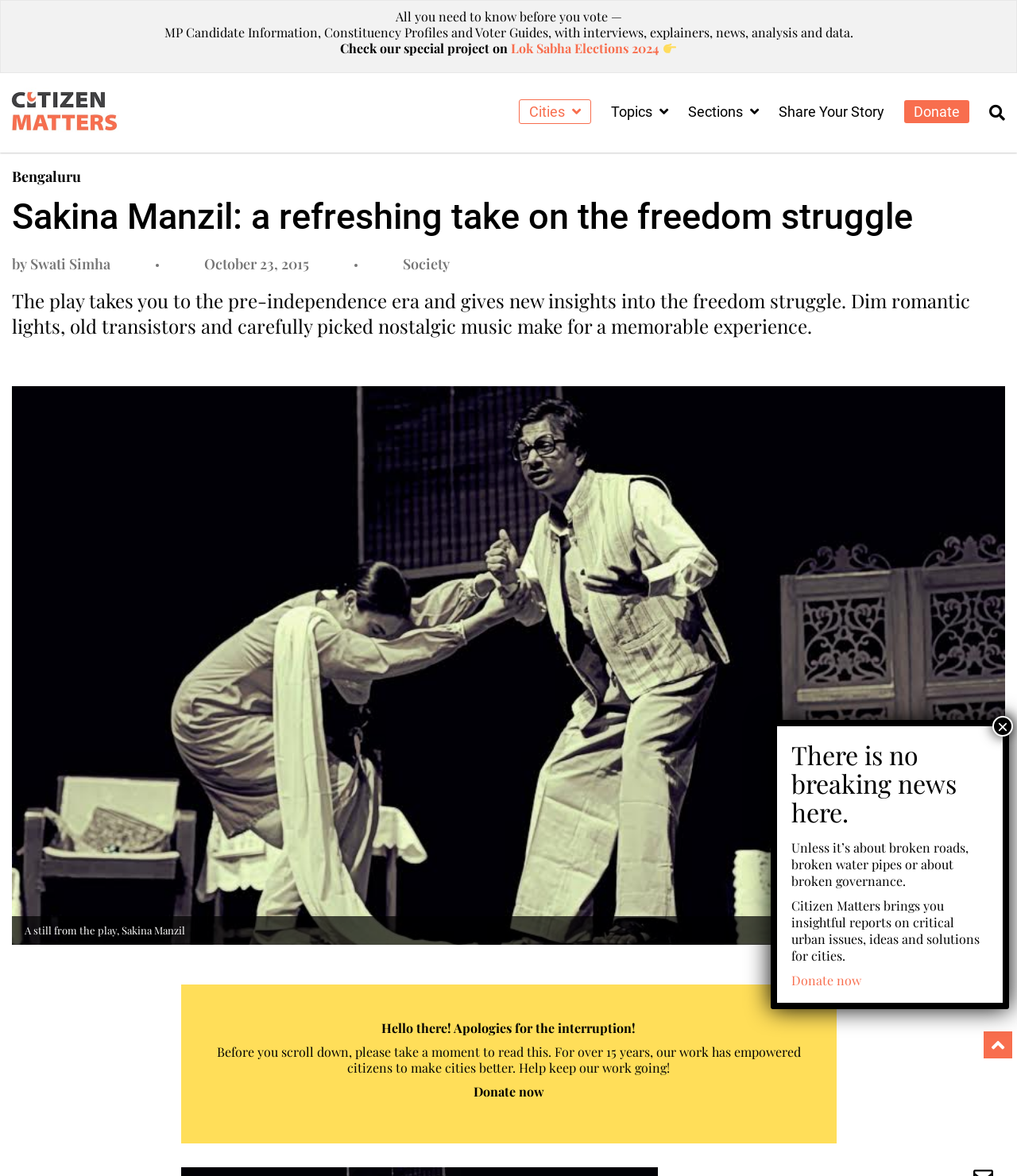Is there a search button on the page?
Please use the image to provide an in-depth answer to the question.

I found the answer by looking at the button element with the text 'Search' which is located at the top right corner of the page, indicating that there is a search button on the page.